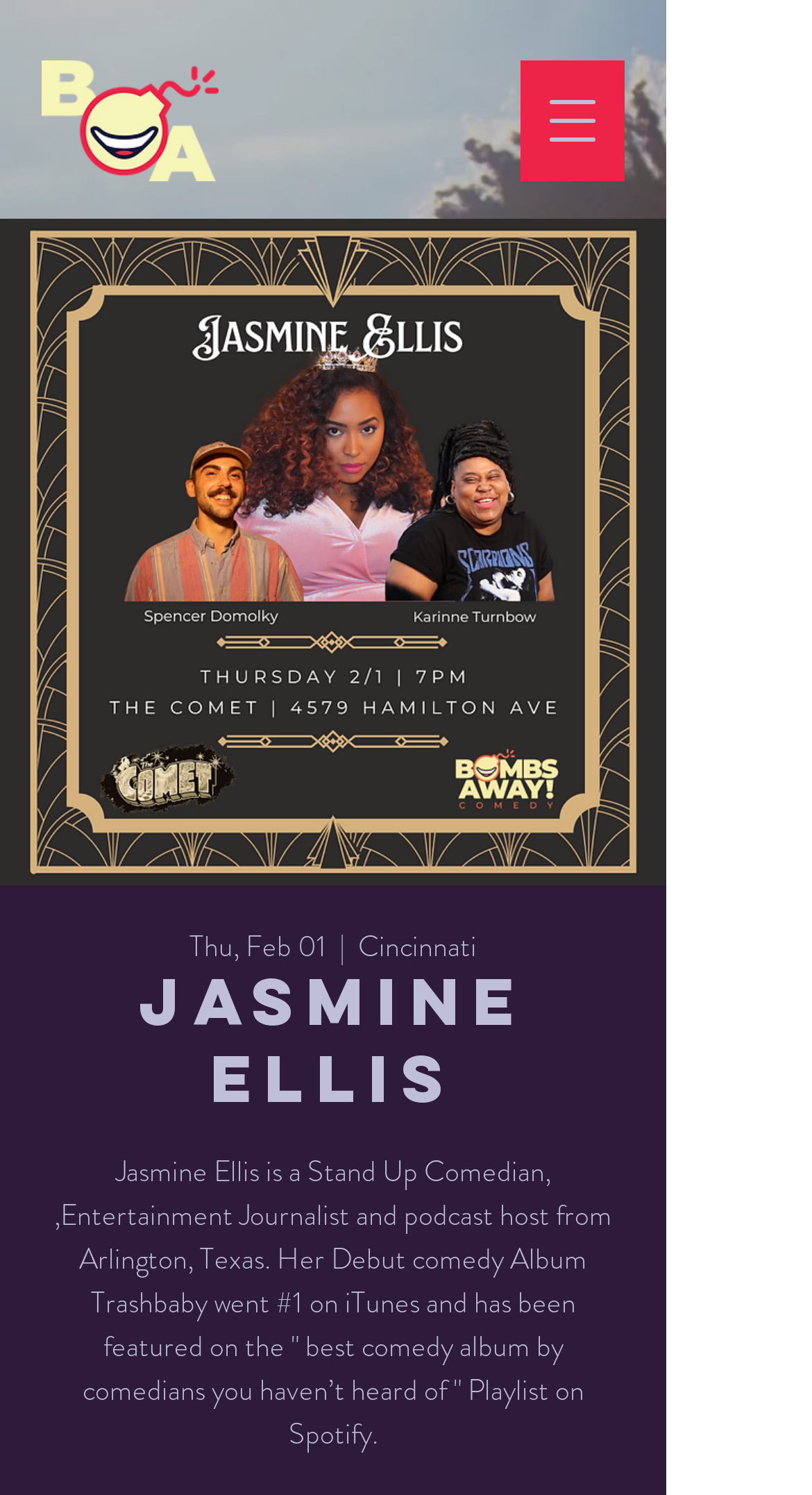What is the date mentioned on the webpage?
We need a detailed and meticulous answer to the question.

The webpage displays a date, Thu, Feb 01, which is obtained from the StaticText element.